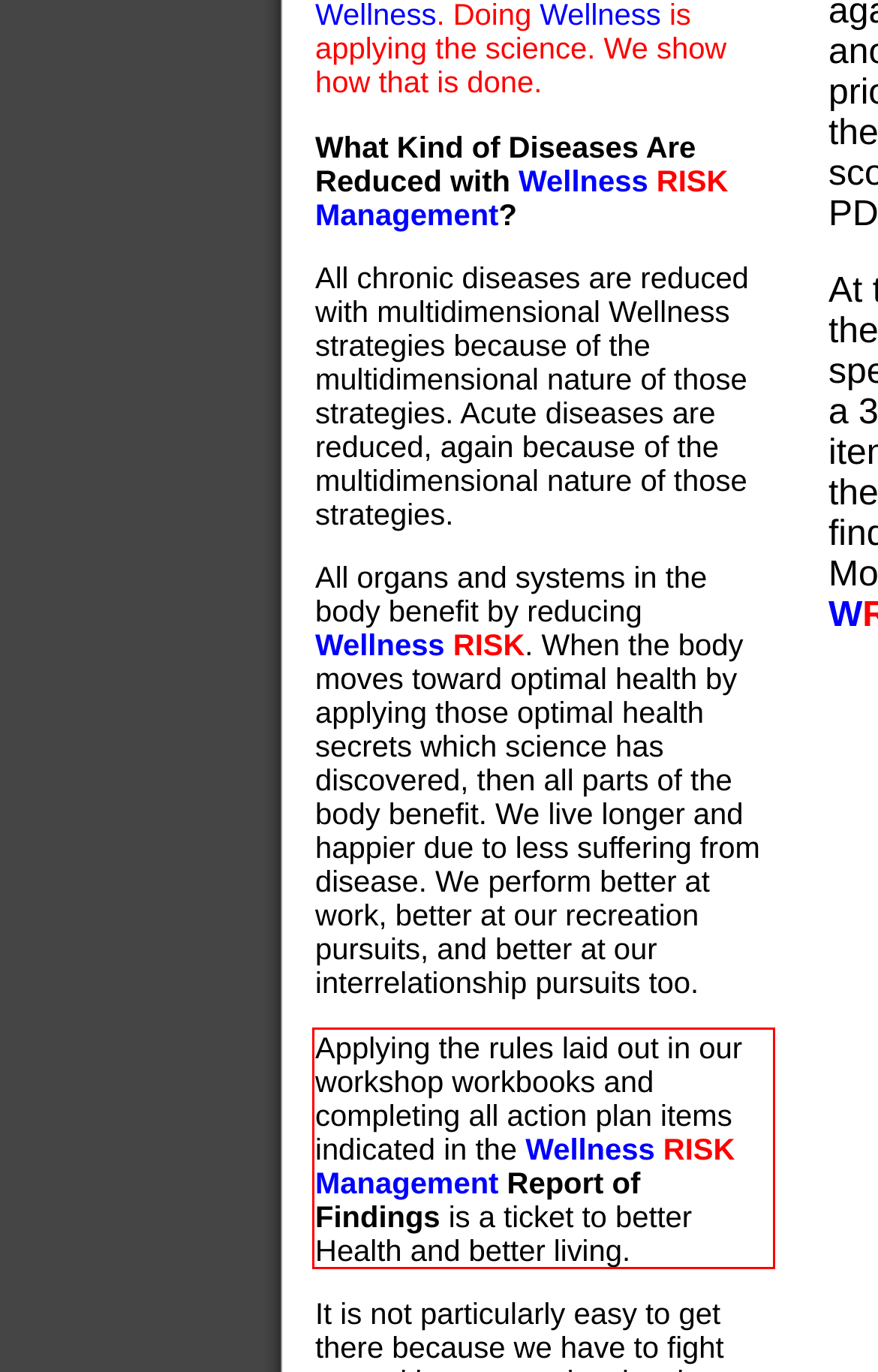Inspect the webpage screenshot that has a red bounding box and use OCR technology to read and display the text inside the red bounding box.

Applying the rules laid out in our workshop workbooks and completing all action plan items indicated in the Wellness RISK Management Report of Findings is a ticket to better Health and better living.